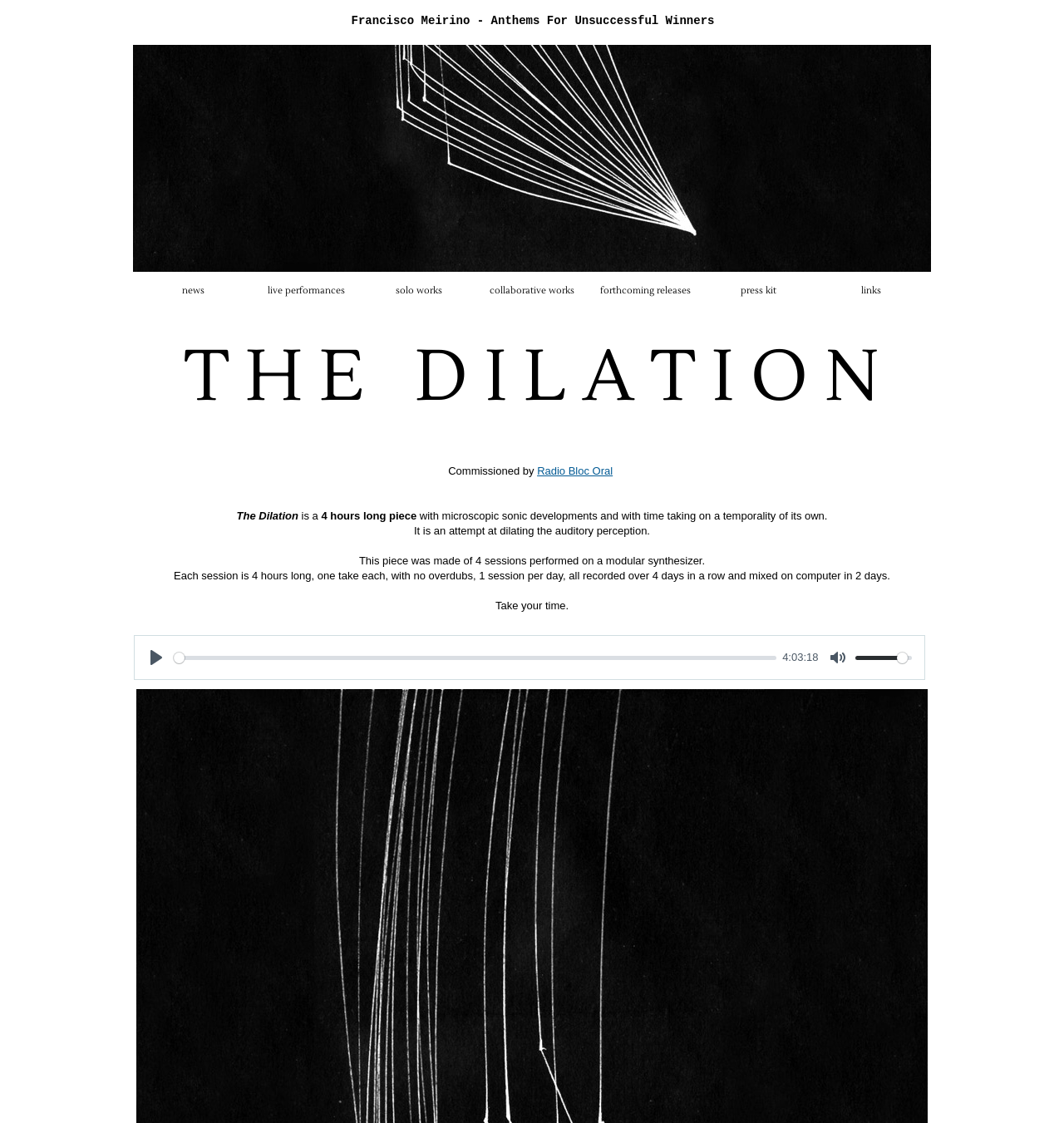How long is each session of the music piece? From the image, respond with a single word or brief phrase.

4 hours